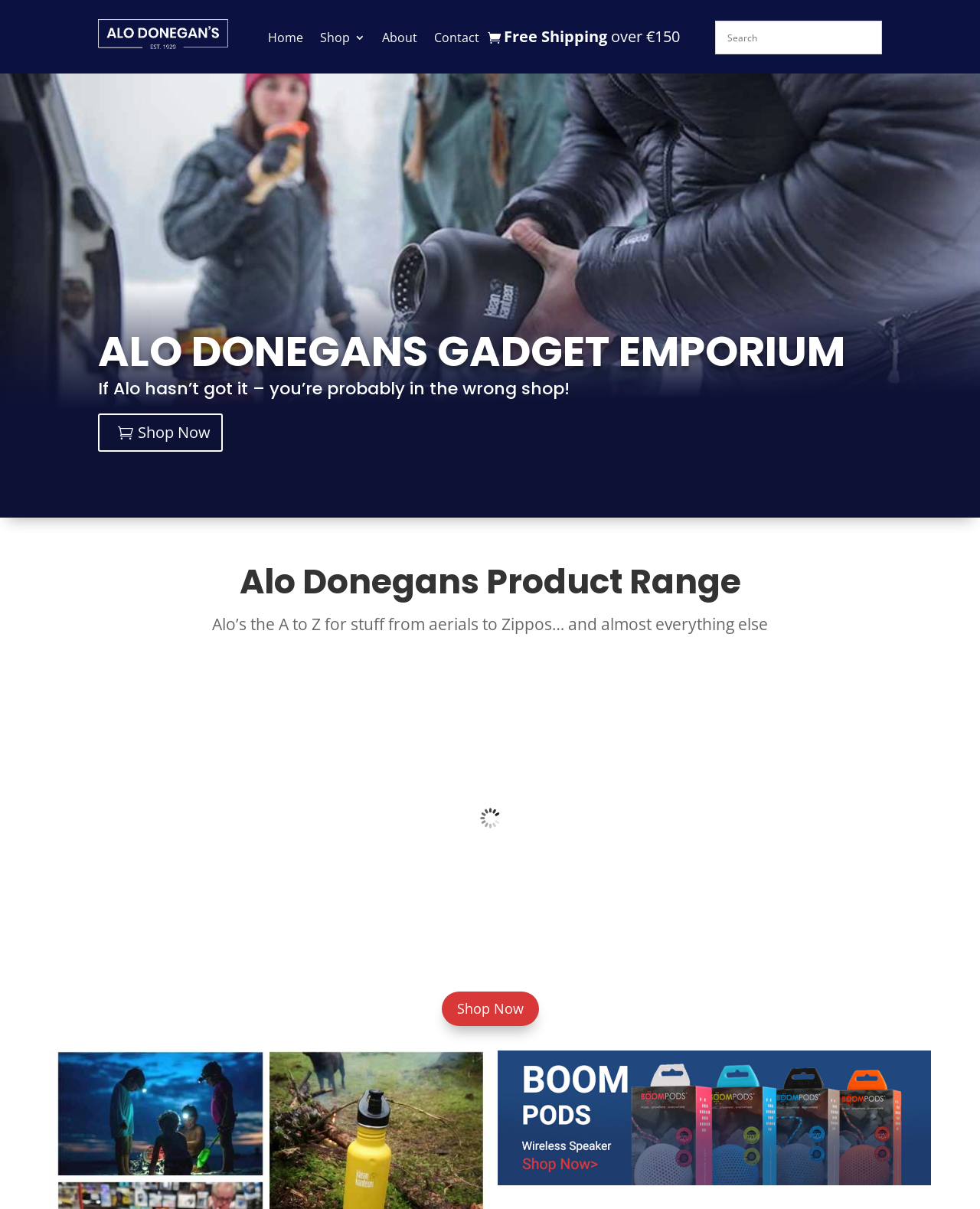Provide a brief response in the form of a single word or phrase:
What is the minimum order for free shipping?

€150